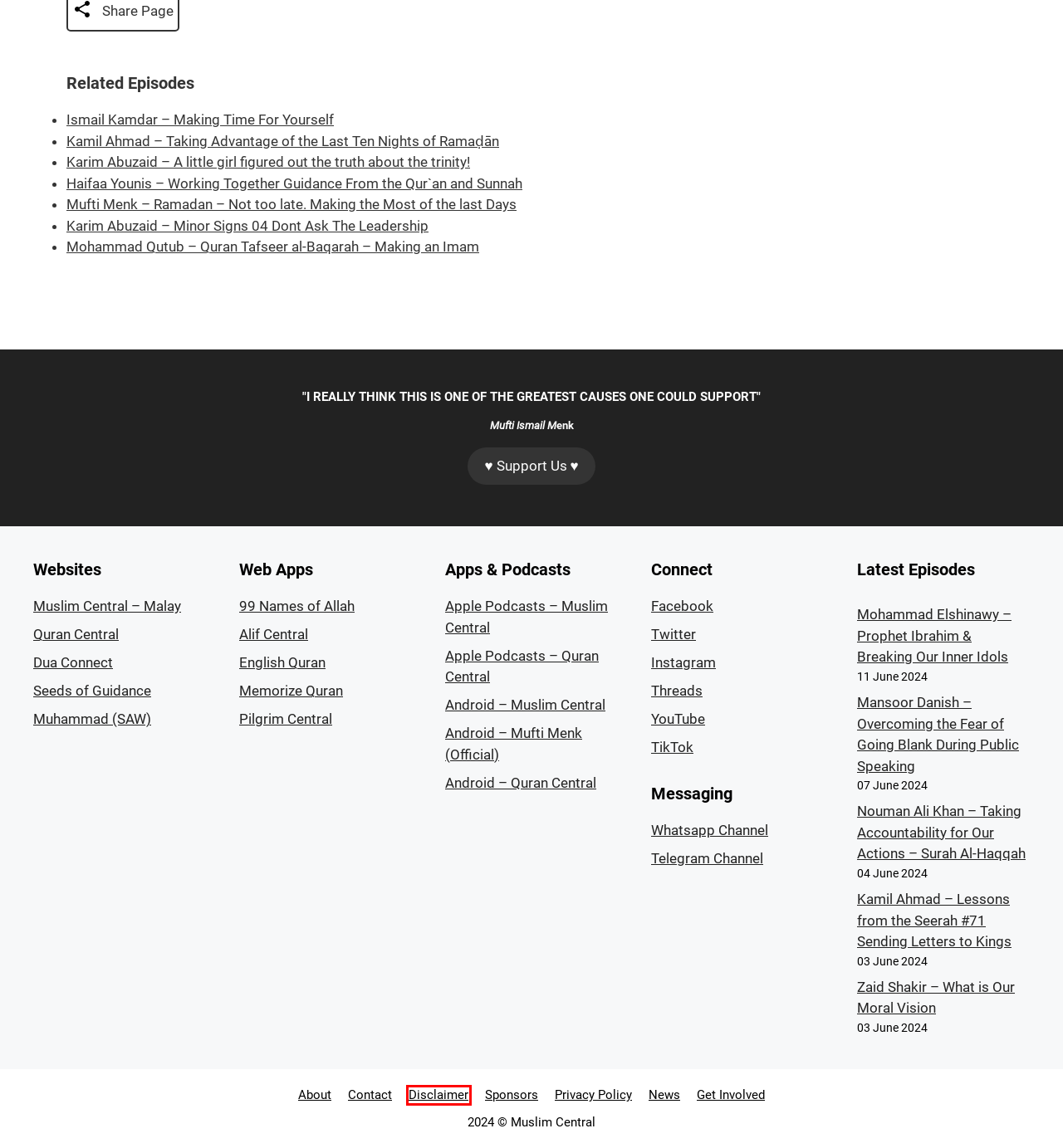You are given a screenshot depicting a webpage with a red bounding box around a UI element. Select the description that best corresponds to the new webpage after clicking the selected element. Here are the choices:
A. 99 Names of Allah
B. Karim Abuzaid - A little girl figured out the truth about the trinity!
C. Sponsors • Muslim Central
D. Pilgrim Central - Hajj & Umrah Guide
E. Disclaimer • Muslim Central
F. Seeds of Guidance - FREE Self-Enrichment Courses at Your Own Pace
G. Nouman Ali Khan - Taking Accountability for Our Actions - Surah Al-Haqqah
H. Haifaa Younis - Working Together Guidance From the Qur`an and Sunnah

E